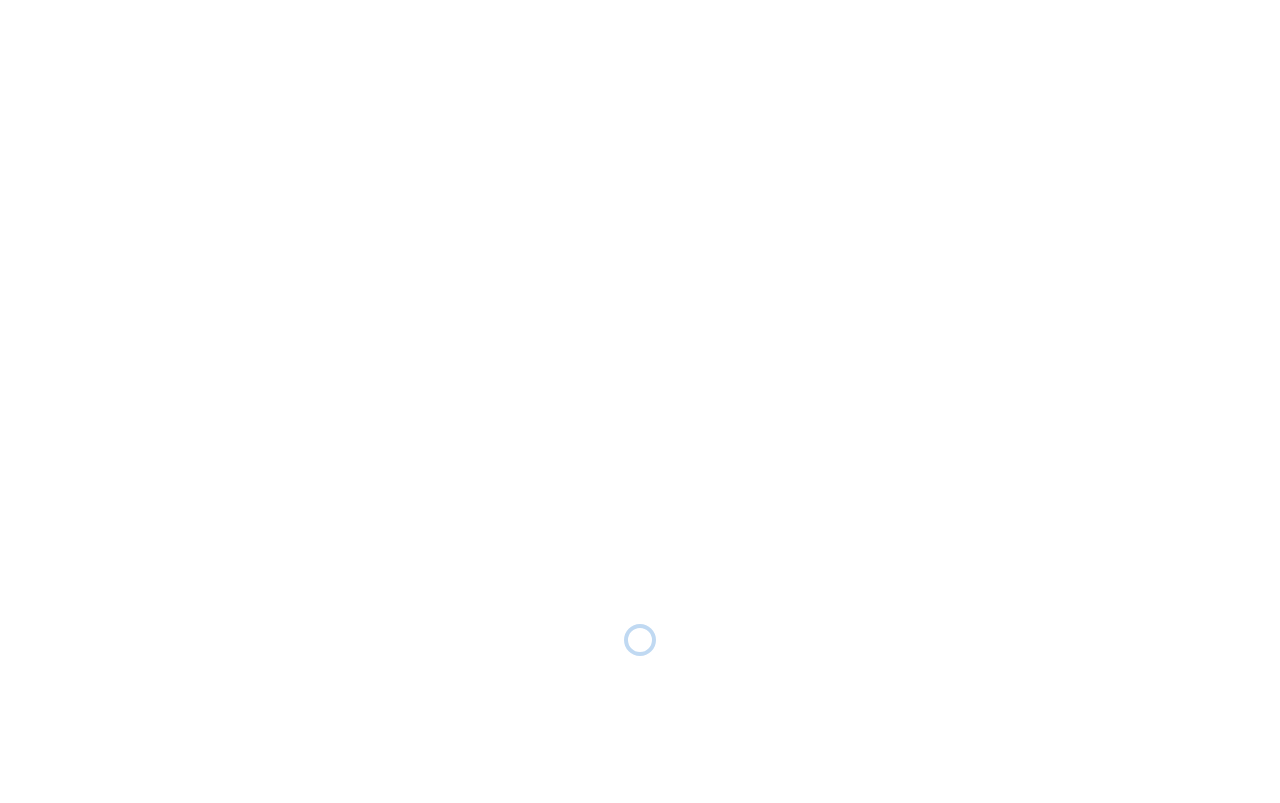For the given element description Floor Plans, determine the bounding box coordinates of the UI element. The coordinates should follow the format (top-left x, top-left y, bottom-right x, bottom-right y) and be within the range of 0 to 1.

[0.256, 0.135, 0.363, 0.204]